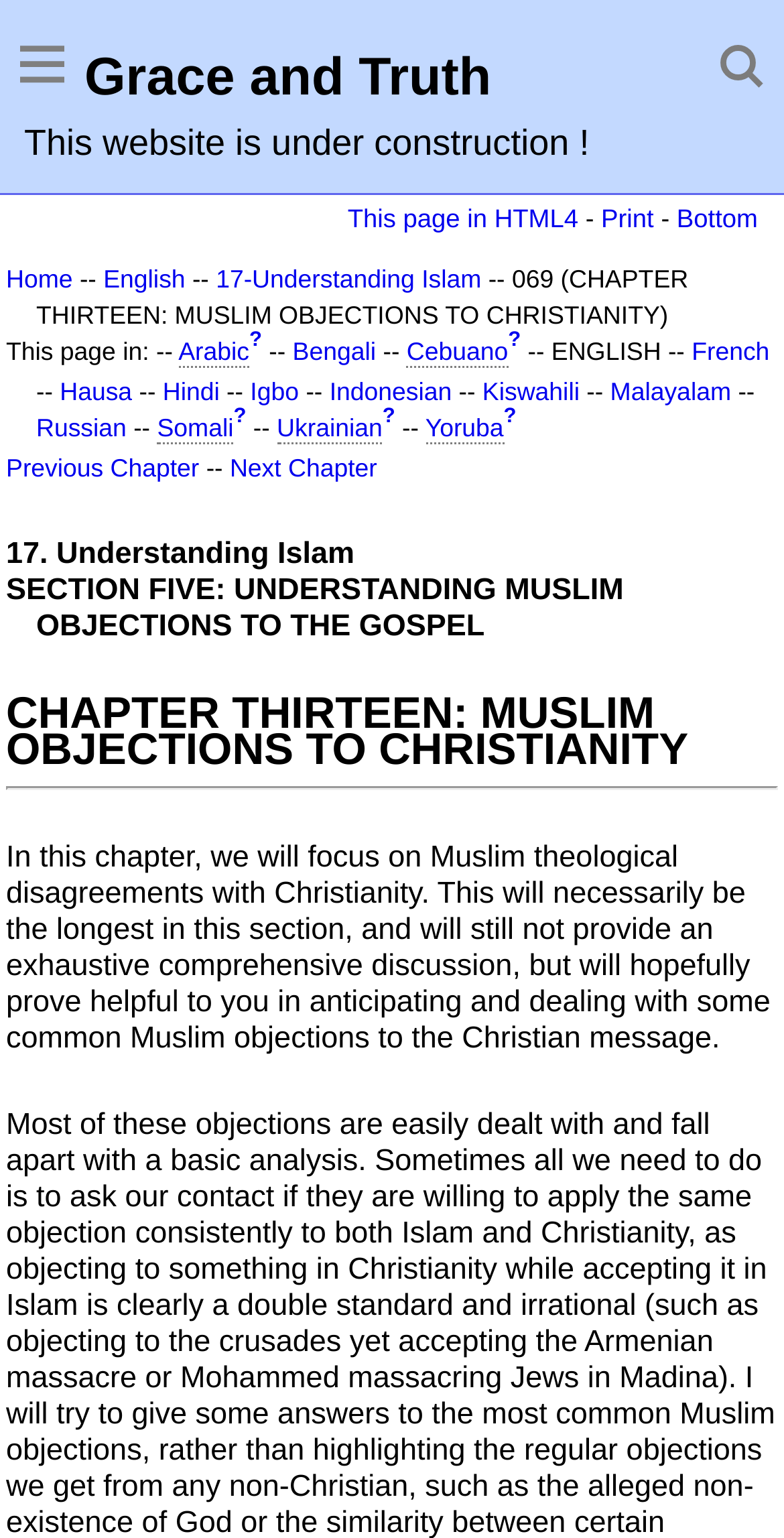Extract the bounding box coordinates of the UI element described: "Cannabis Observer, Watchdog". Provide the coordinates in the format [left, top, right, bottom] with values ranging from 0 to 1.

None